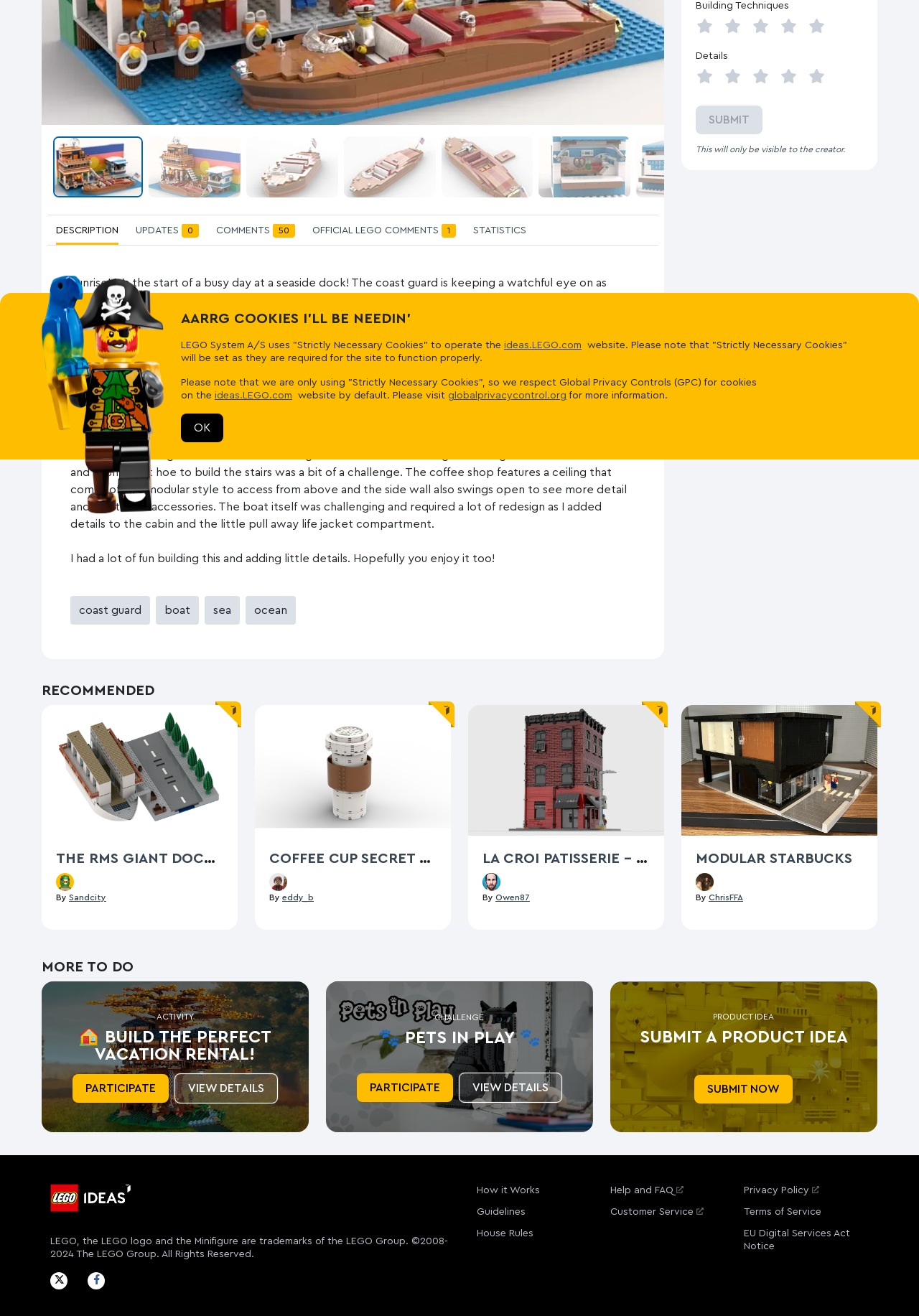Locate the bounding box of the UI element with the following description: "Participate".

[0.388, 0.816, 0.493, 0.837]